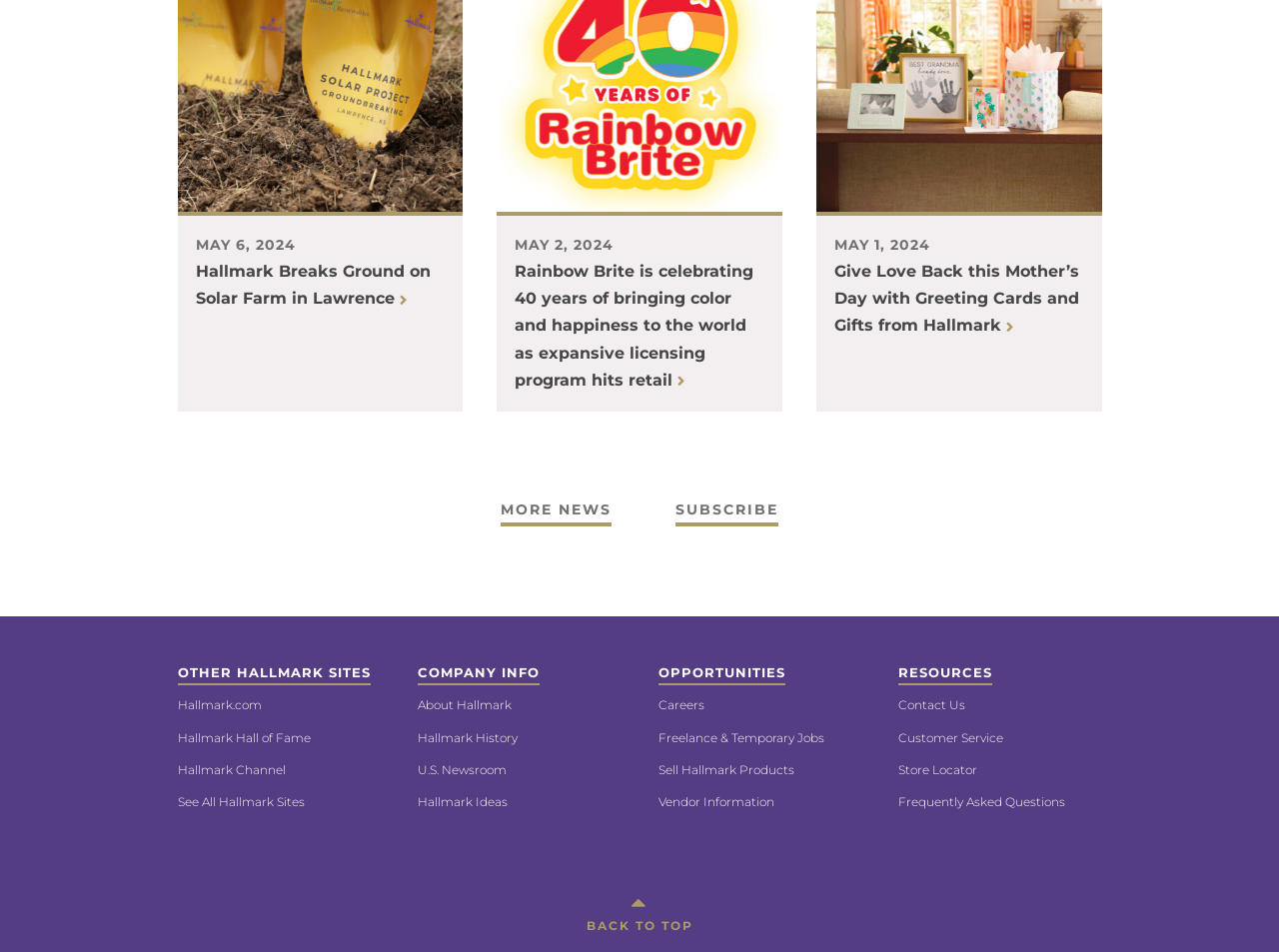Please provide a brief answer to the following inquiry using a single word or phrase:
What is the function of the button at the bottom?

Back to top